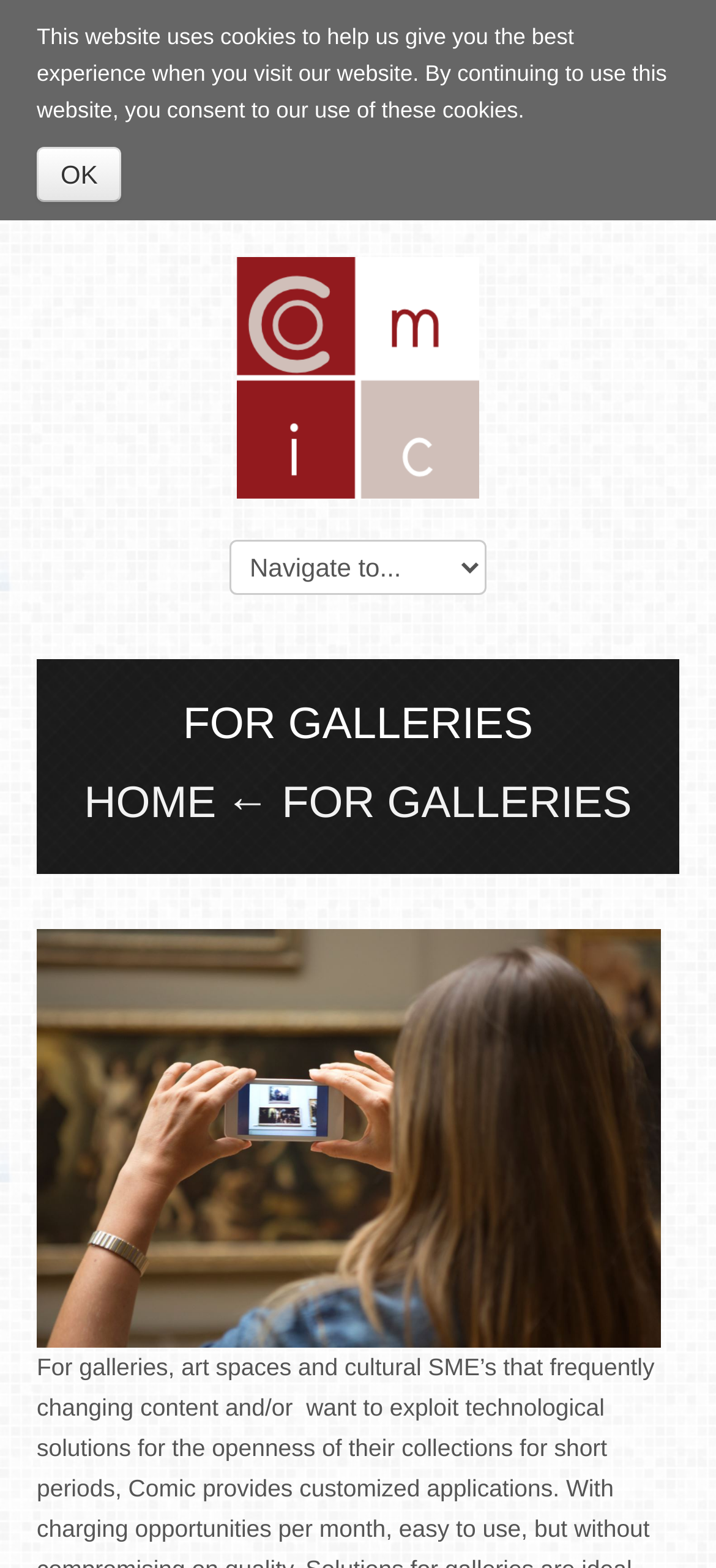Respond to the question below with a single word or phrase: What is the purpose of the button?

To accept cookies